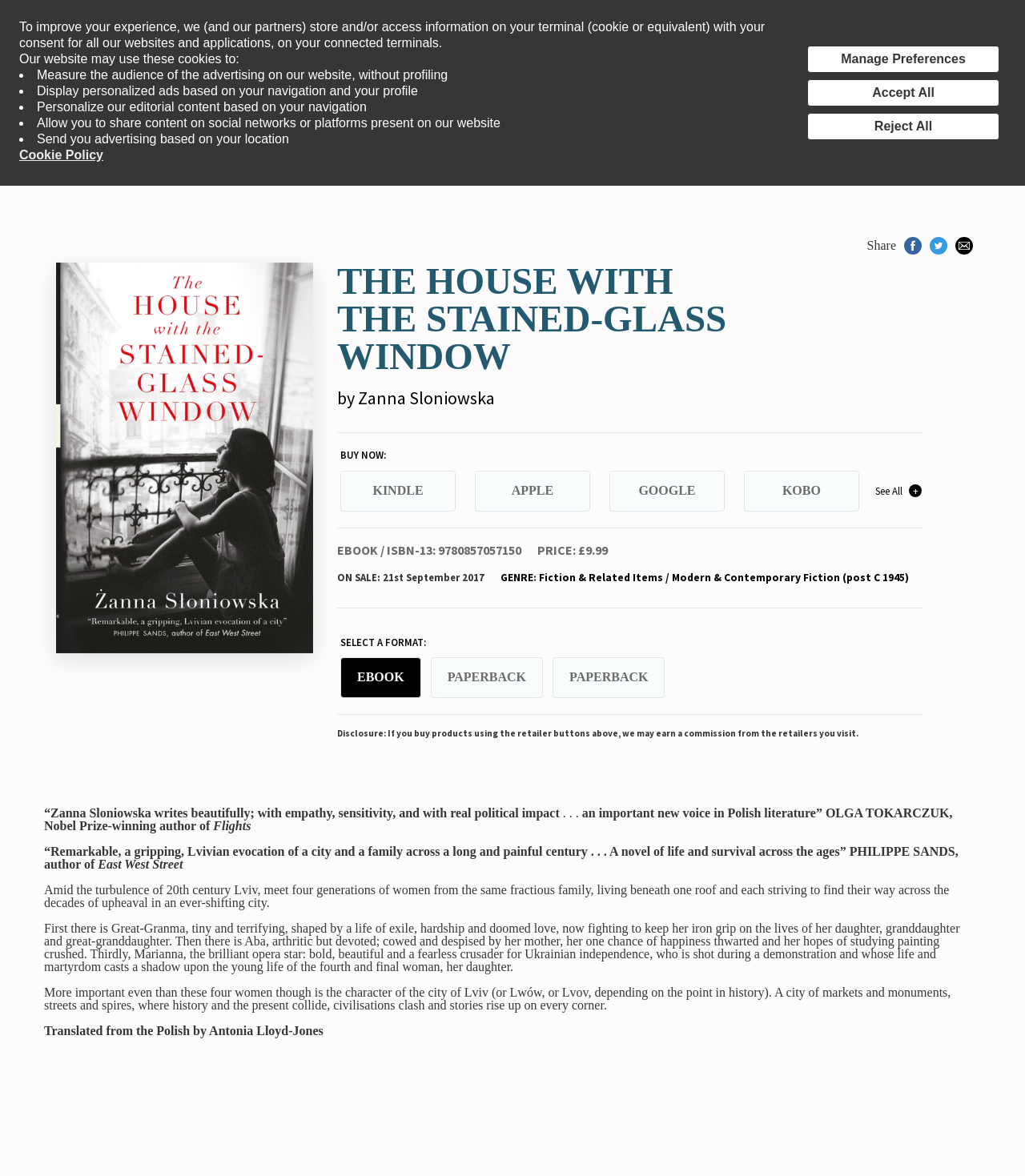Locate the bounding box coordinates of the clickable region necessary to complete the following instruction: "View more book formats". Provide the coordinates in the format of four float numbers between 0 and 1, i.e., [left, top, right, bottom].

[0.332, 0.541, 0.416, 0.551]